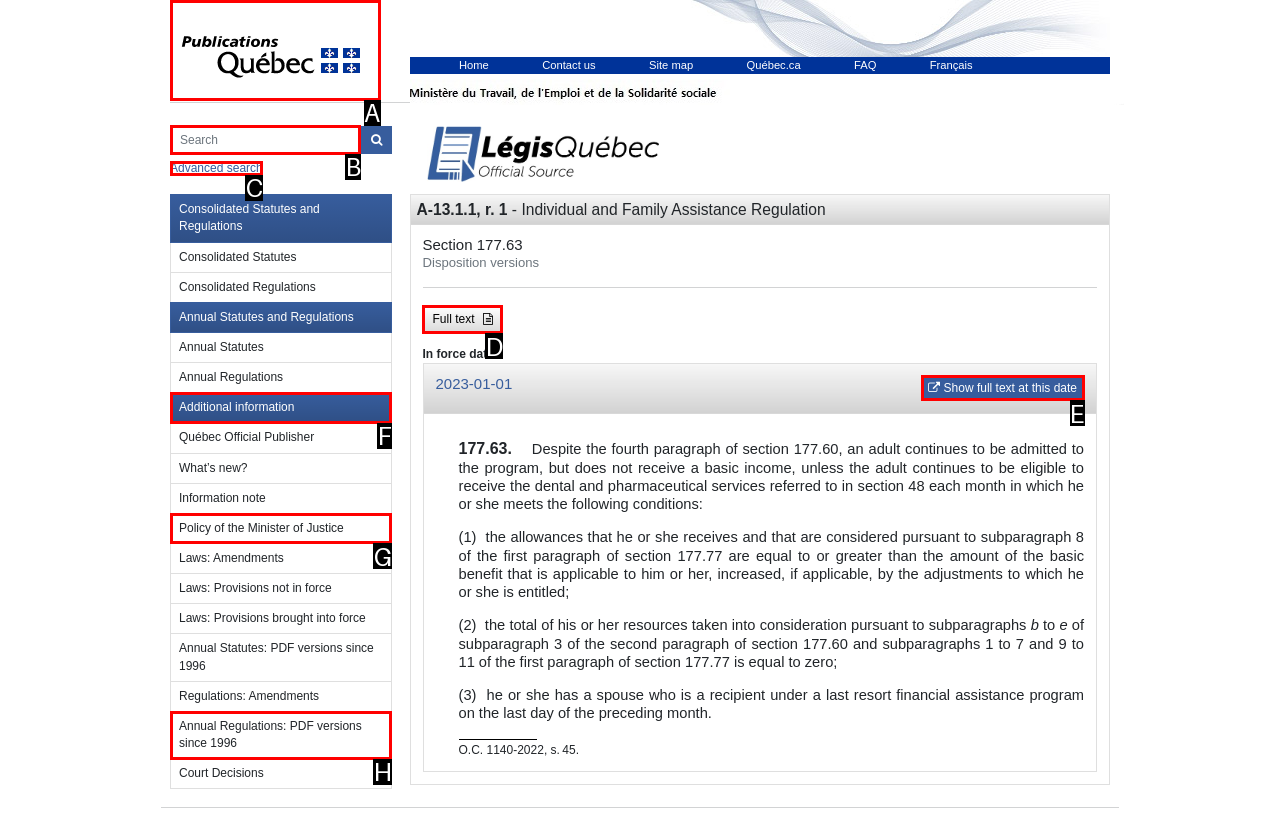Decide which UI element to click to accomplish the task: Search in Consolidated Statutes and Regulations
Respond with the corresponding option letter.

B